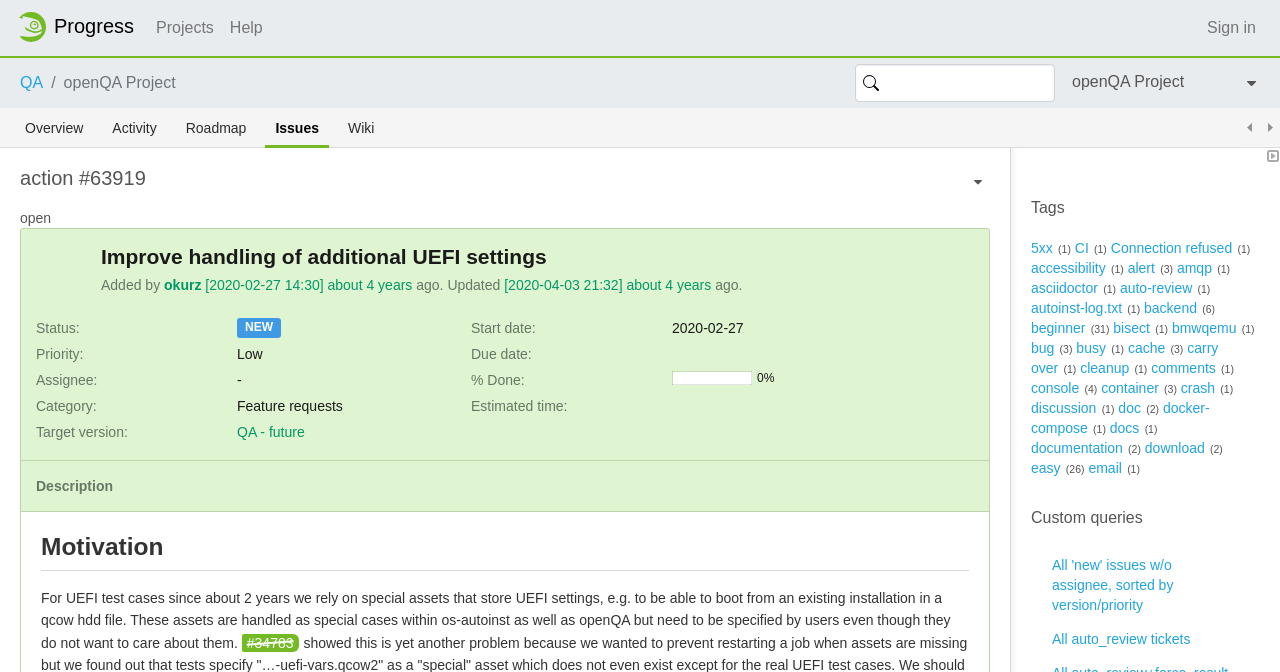Please identify the bounding box coordinates of the element's region that needs to be clicked to fulfill the following instruction: "View project overview". The bounding box coordinates should consist of four float numbers between 0 and 1, i.e., [left, top, right, bottom].

[0.012, 0.161, 0.073, 0.22]